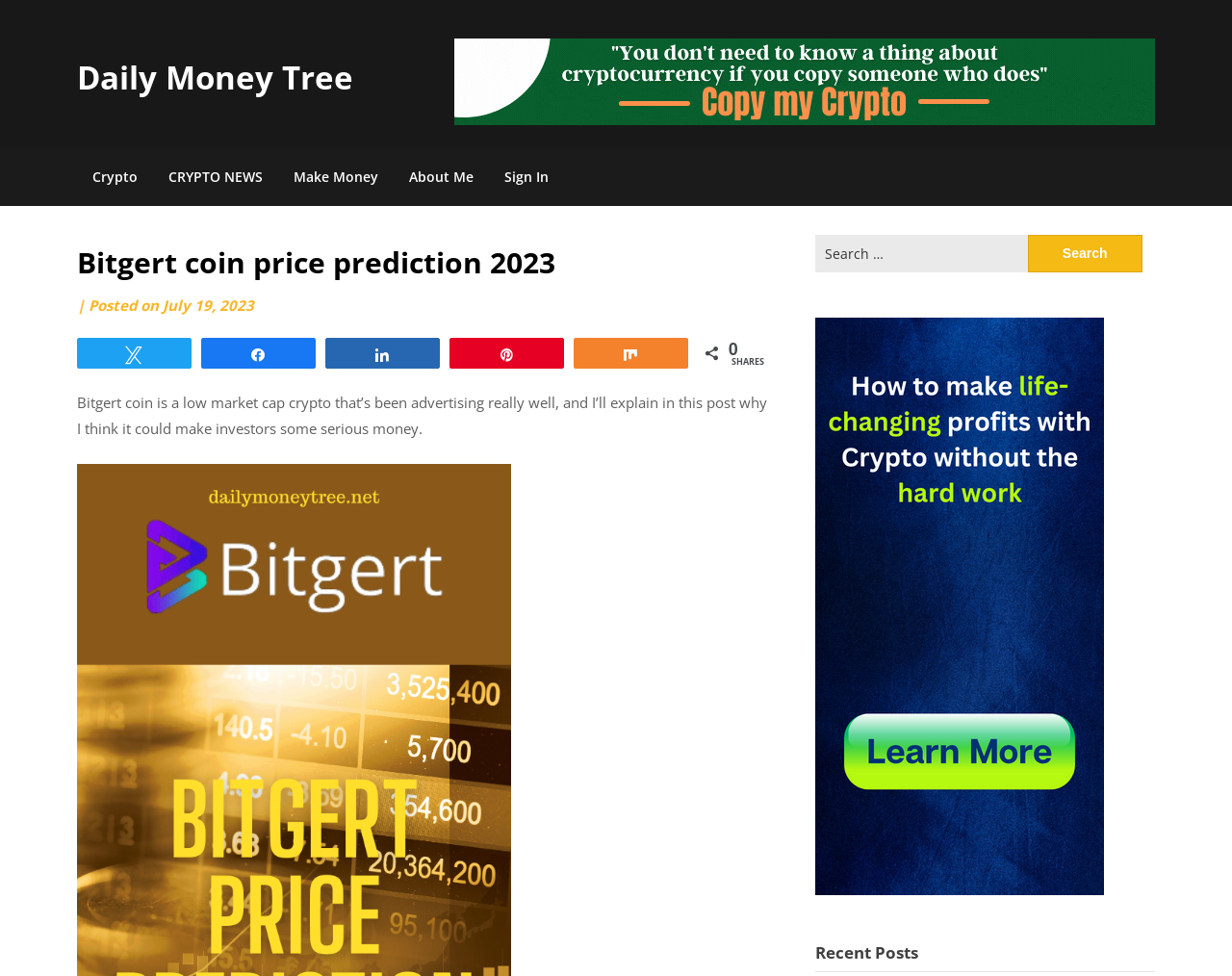Carefully examine the image and provide an in-depth answer to the question: What is the purpose of the search box?

I determined the purpose of the search box by looking at the static text element with the text 'Search for:' and the search box element, which suggests that it is used to search for posts on the website.